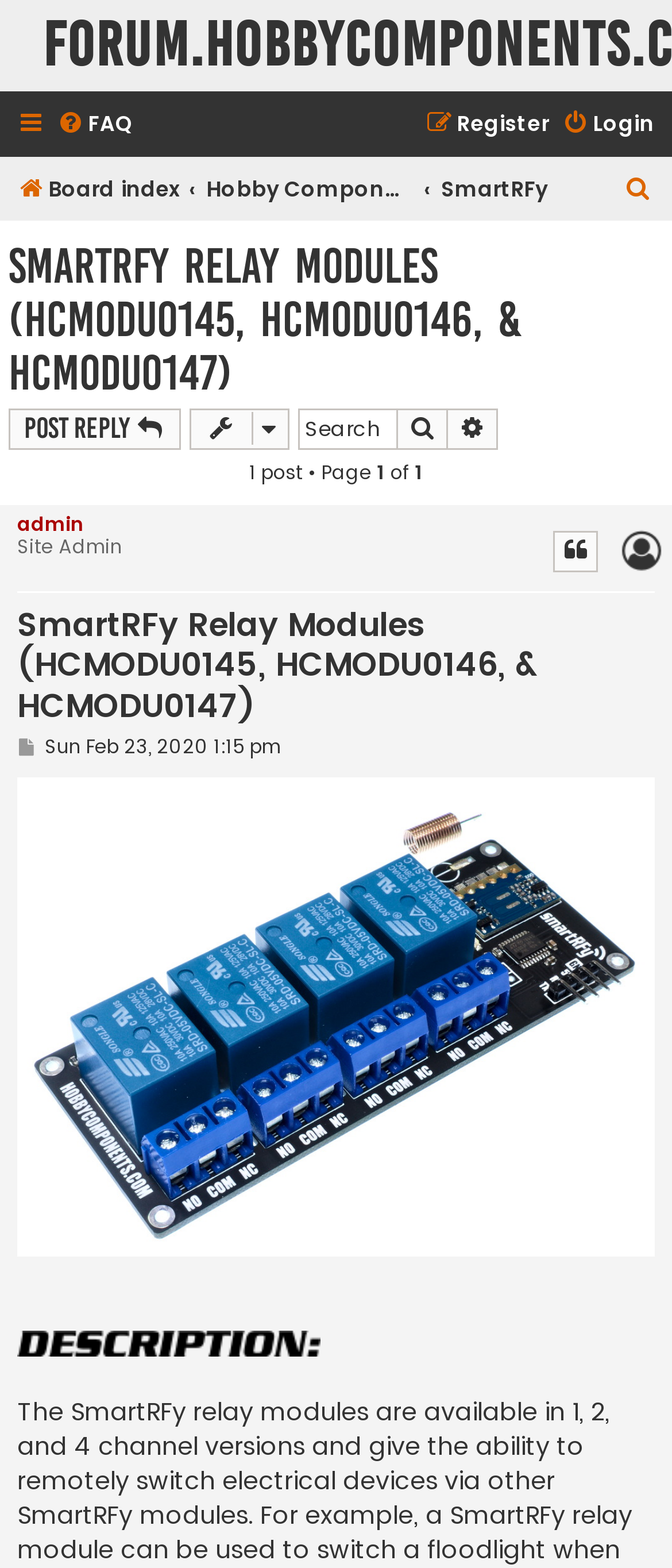What is the date of the post?
Provide an in-depth and detailed answer to the question.

I can see the text 'Sun Feb 23, 2020 1:15 pm' on the webpage, which indicates the date and time of the post.